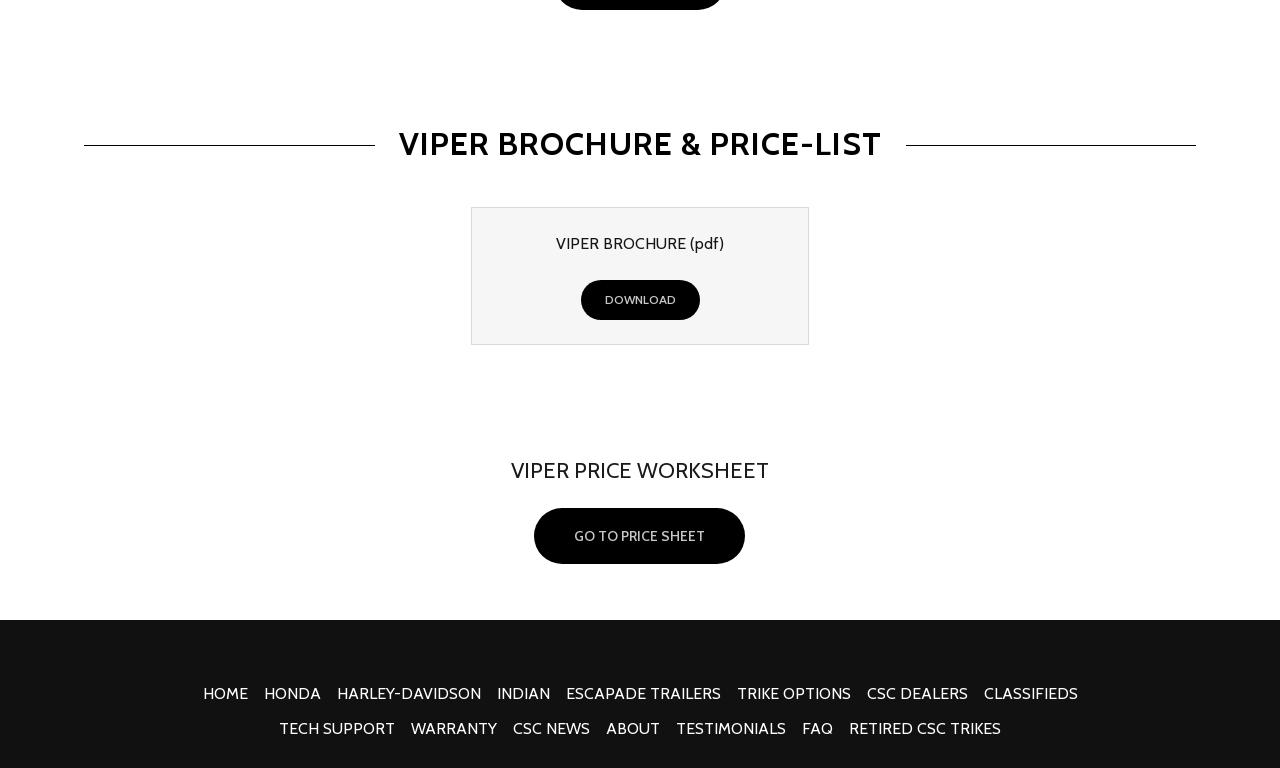How many links are in the bottom navigation menu?
From the image, respond with a single word or phrase.

12